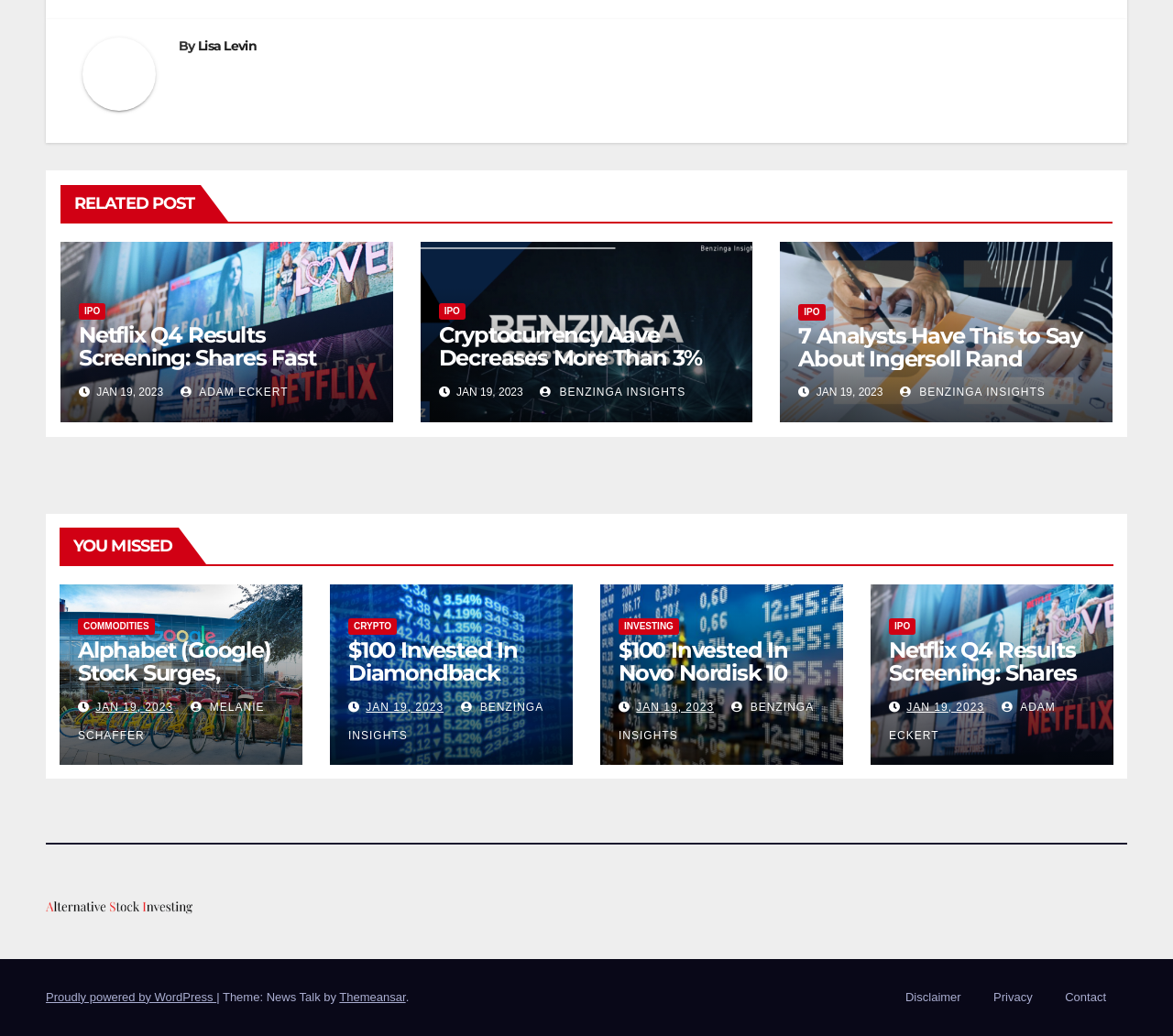Return the bounding box coordinates of the UI element that corresponds to this description: "Lisa Levin". The coordinates must be given as four float numbers in the range of 0 and 1, [left, top, right, bottom].

[0.169, 0.036, 0.219, 0.052]